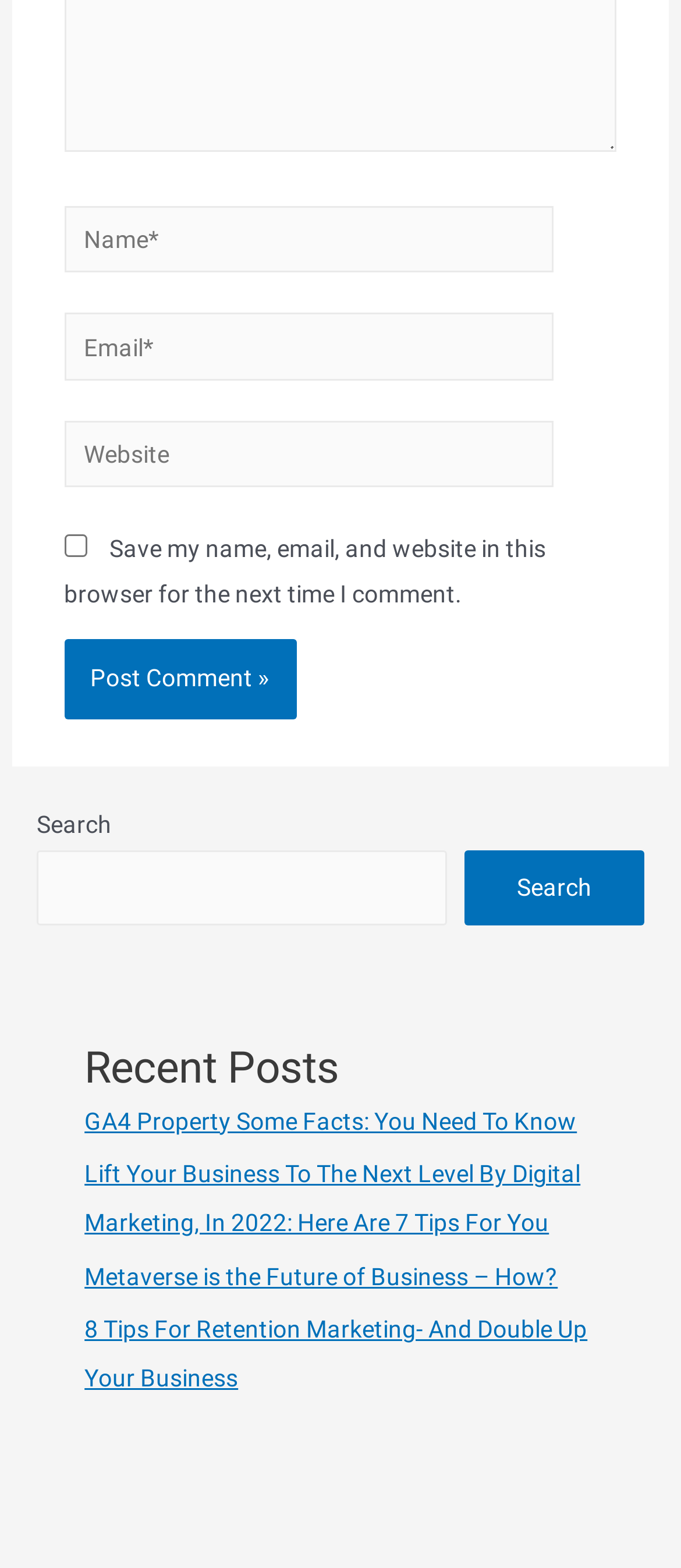How many textboxes are there?
Give a single word or phrase answer based on the content of the image.

3